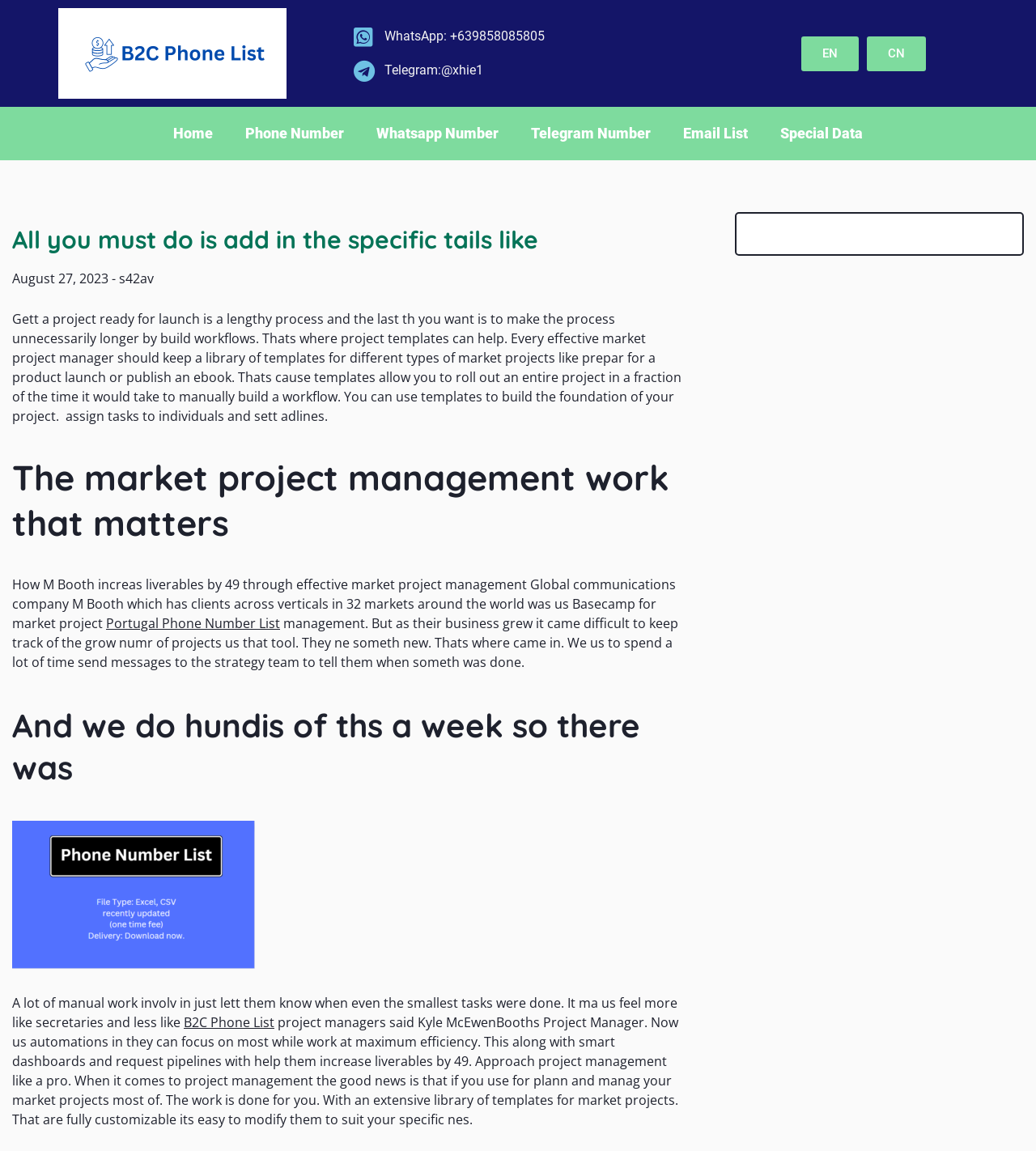Respond to the following question using a concise word or phrase: 
What is the company mentioned in the webpage?

M Booth